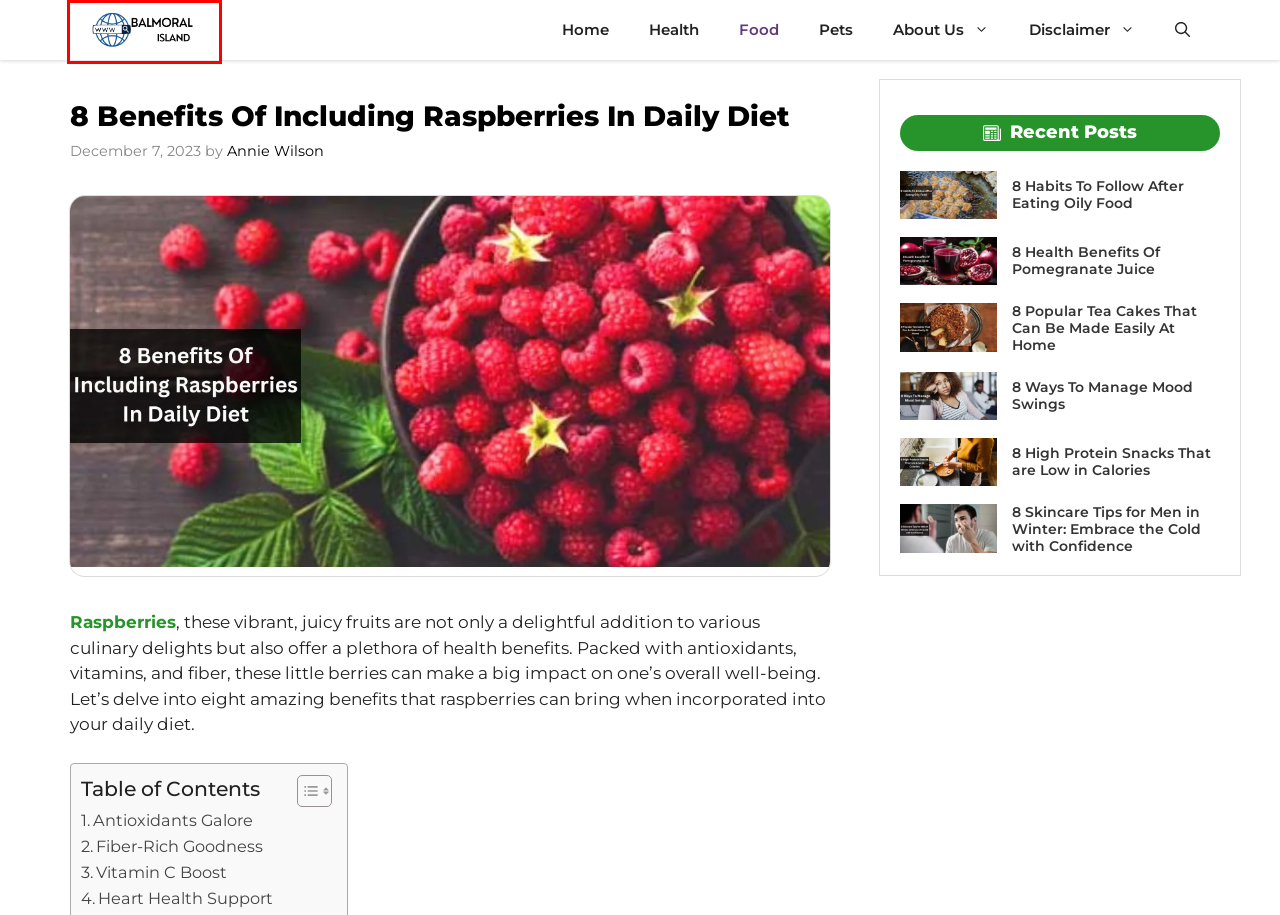Review the screenshot of a webpage that includes a red bounding box. Choose the most suitable webpage description that matches the new webpage after clicking the element within the red bounding box. Here are the candidates:
A. Home - Balmoral Island
B. 8 Ways To Manage Mood Swings
C. 8 Skincare Tips for Men in Winter: Embrace the Cold with Confidence
D. Food - Balmoral Island
E. Annie Wilson - Balmoral Island
F. 8 High Protein Snacks That are Low in Calories
G. 8 Popular Tea Cakes That Can Be Made Easily At Home
H. Health - Balmoral Island

A